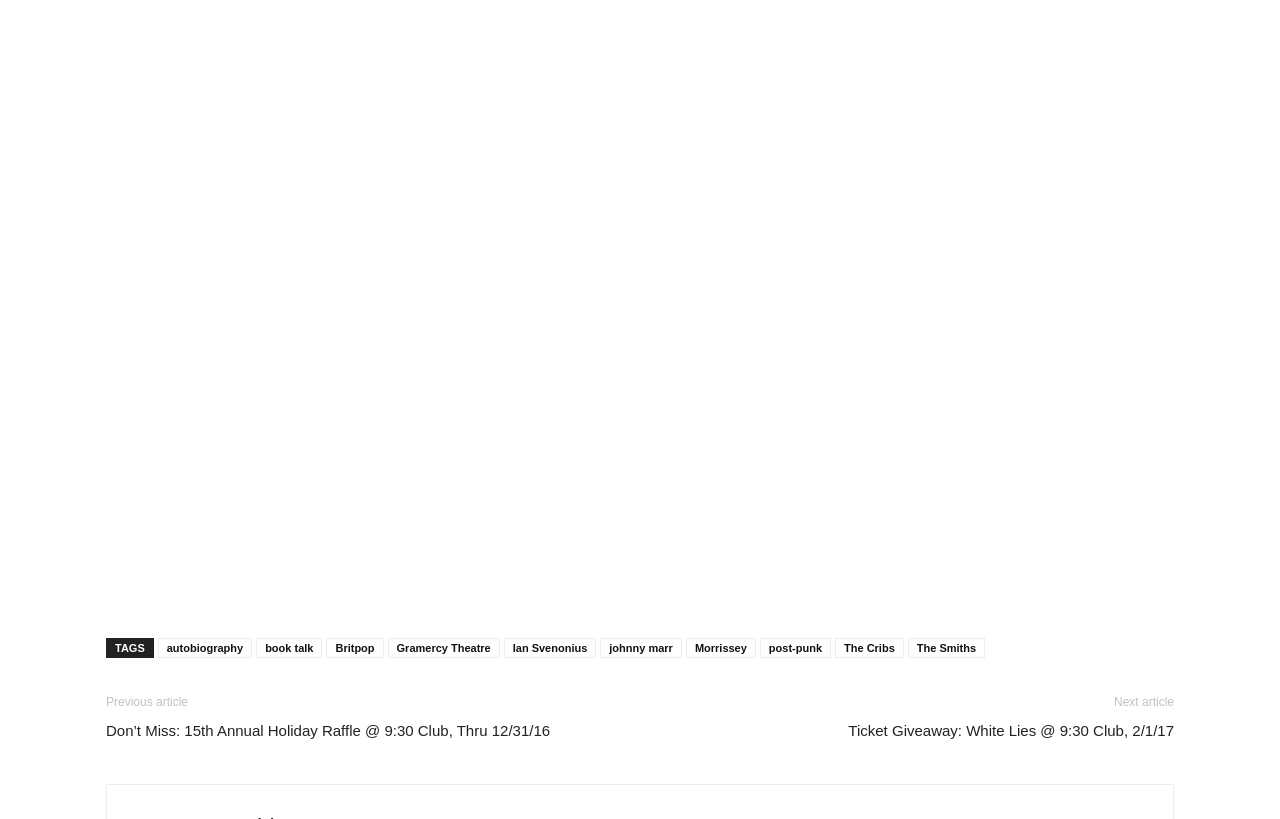Given the element description: "The Cribs", predict the bounding box coordinates of this UI element. The coordinates must be four float numbers between 0 and 1, given as [left, top, right, bottom].

[0.652, 0.779, 0.706, 0.804]